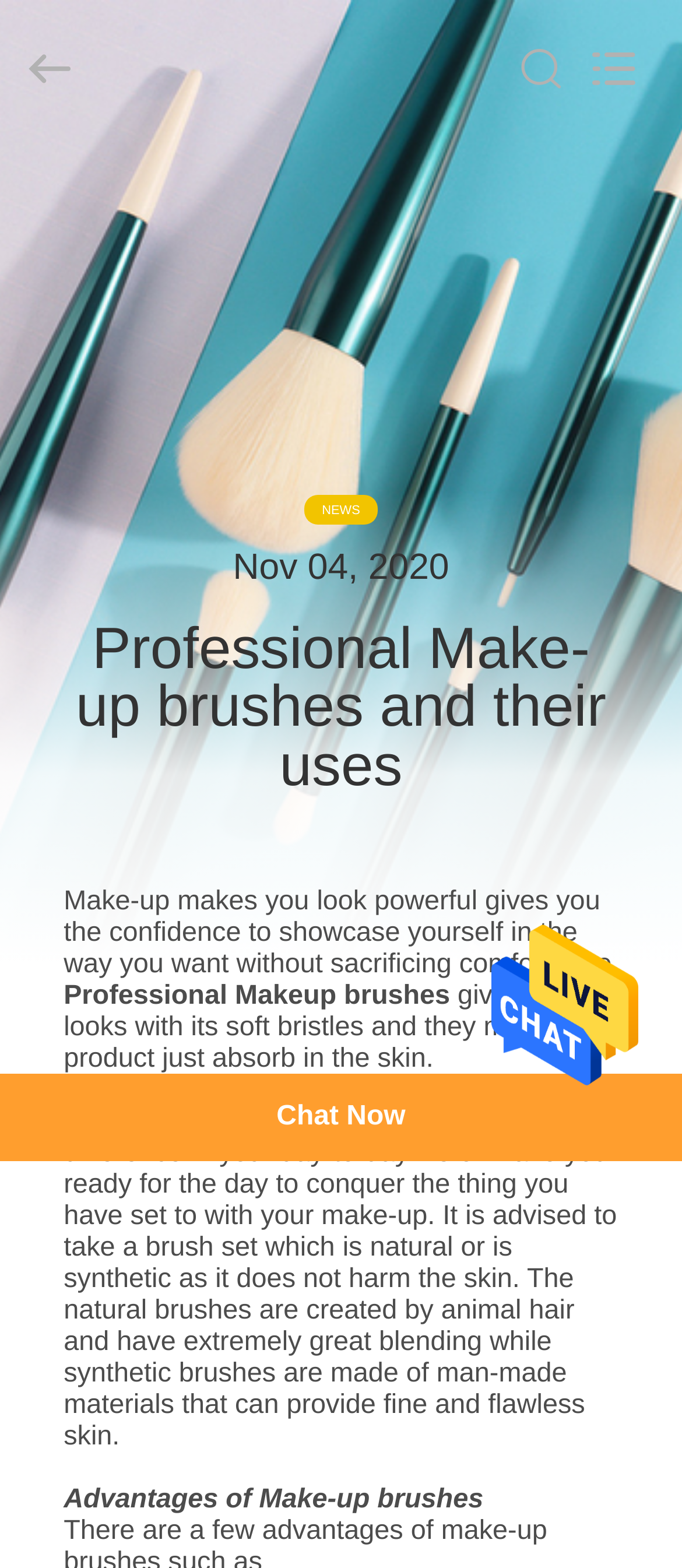Locate and provide the bounding box coordinates for the HTML element that matches this description: "name="search" placeholder="Search what you want"".

[0.0, 0.0, 0.88, 0.087]